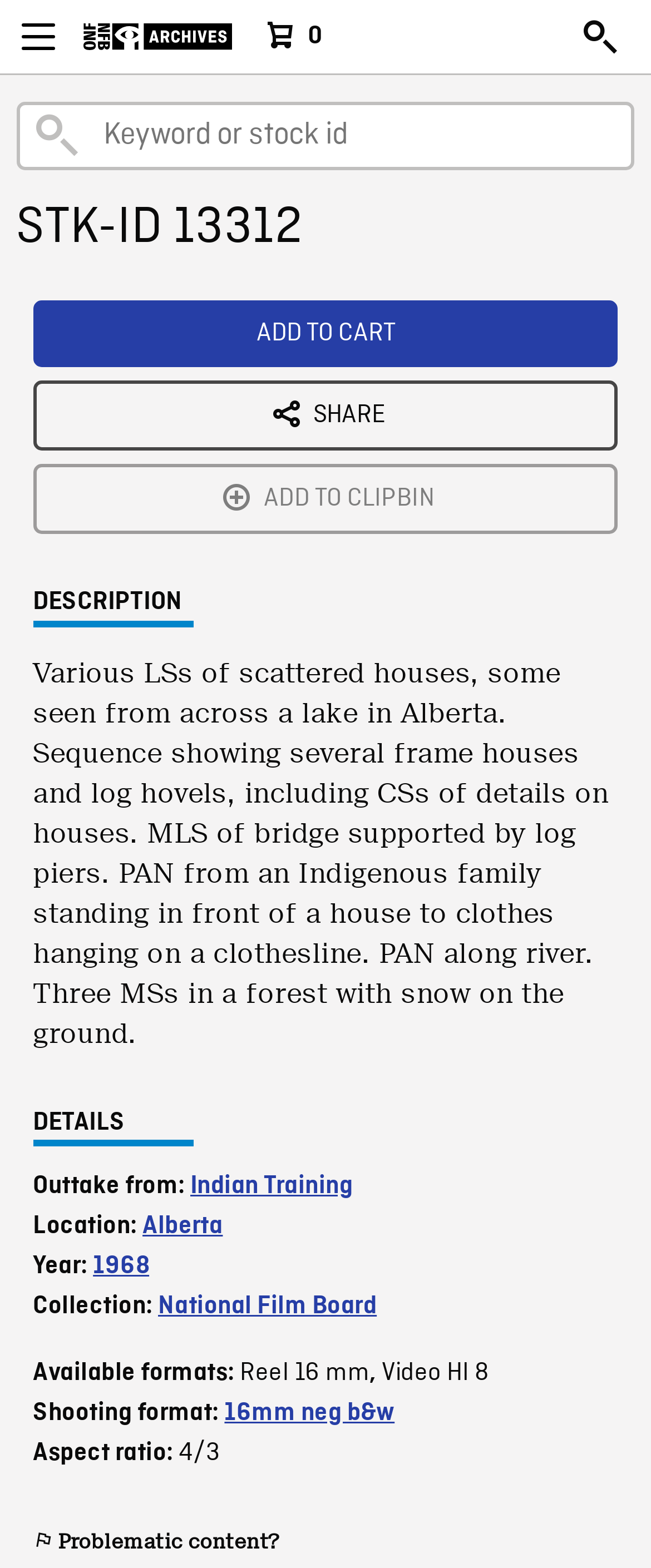Utilize the information from the image to answer the question in detail:
What is the aspect ratio of the film?

I found the answer by looking at the static text element with the text '4/3' which is located under the 'Aspect ratio:' heading, indicating that the aspect ratio of the film is 4/3.